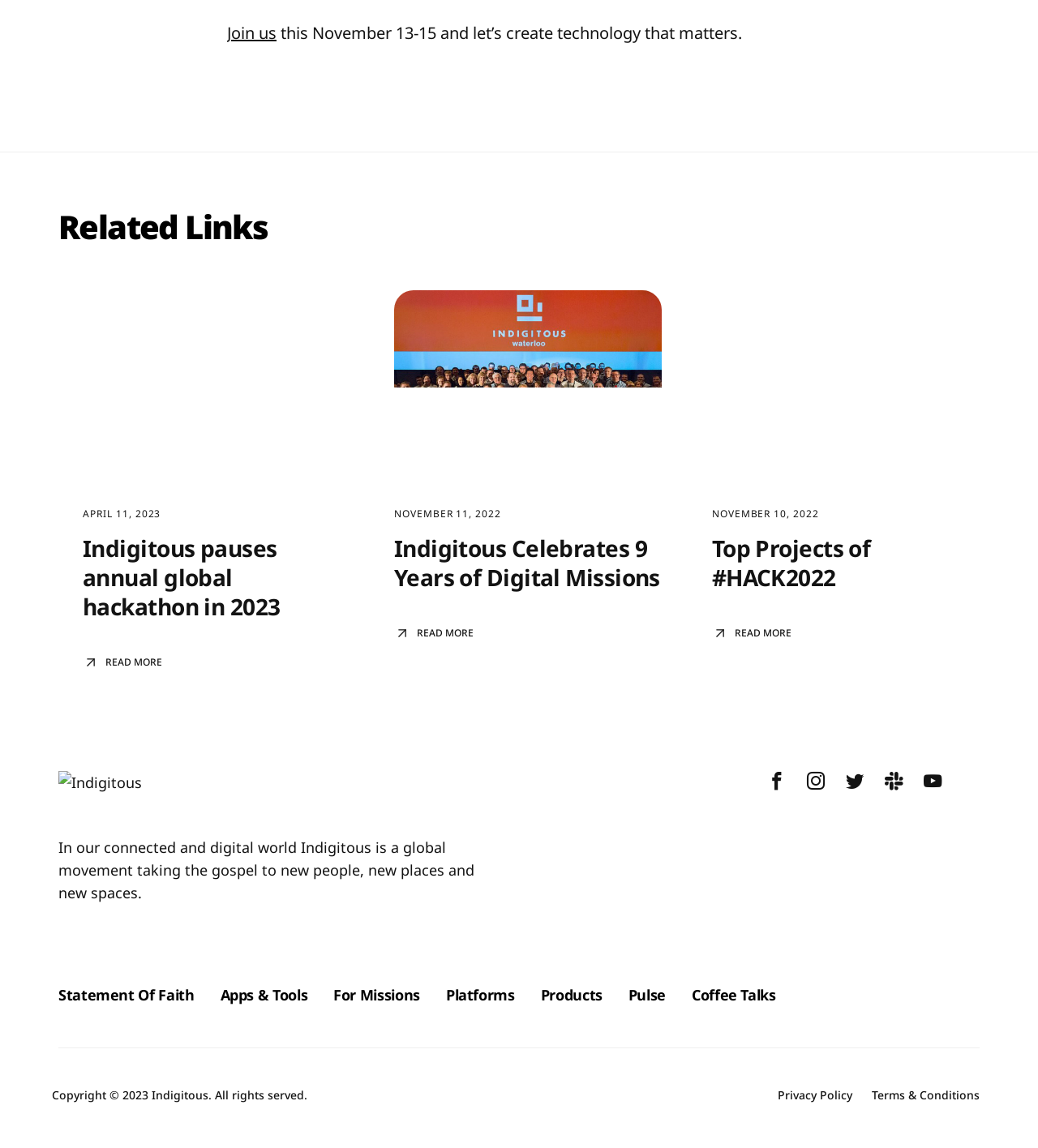Given the webpage screenshot and the description, determine the bounding box coordinates (top-left x, top-left y, bottom-right x, bottom-right y) that define the location of the UI element matching this description: Top Projects of #HACK2022

[0.686, 0.464, 0.839, 0.517]